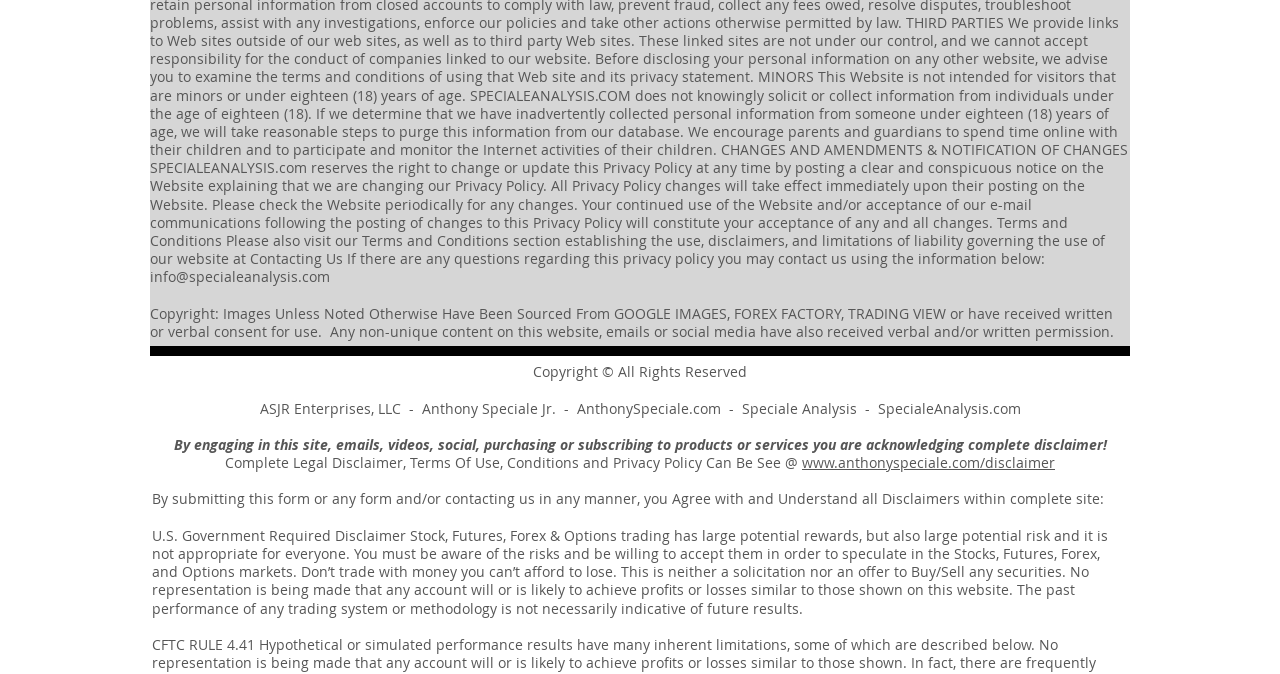What is the purpose of the link to www.anthonyspeciale.com/disclaimer?
Please give a detailed and elaborate answer to the question.

The link is provided to allow users to access the complete legal disclaimer, terms of use, conditions, and privacy policy of the website, as mentioned in the text 'Complete Legal Disclaimer, Terms Of Use, Conditions and Privacy Policy Can Be See @'.